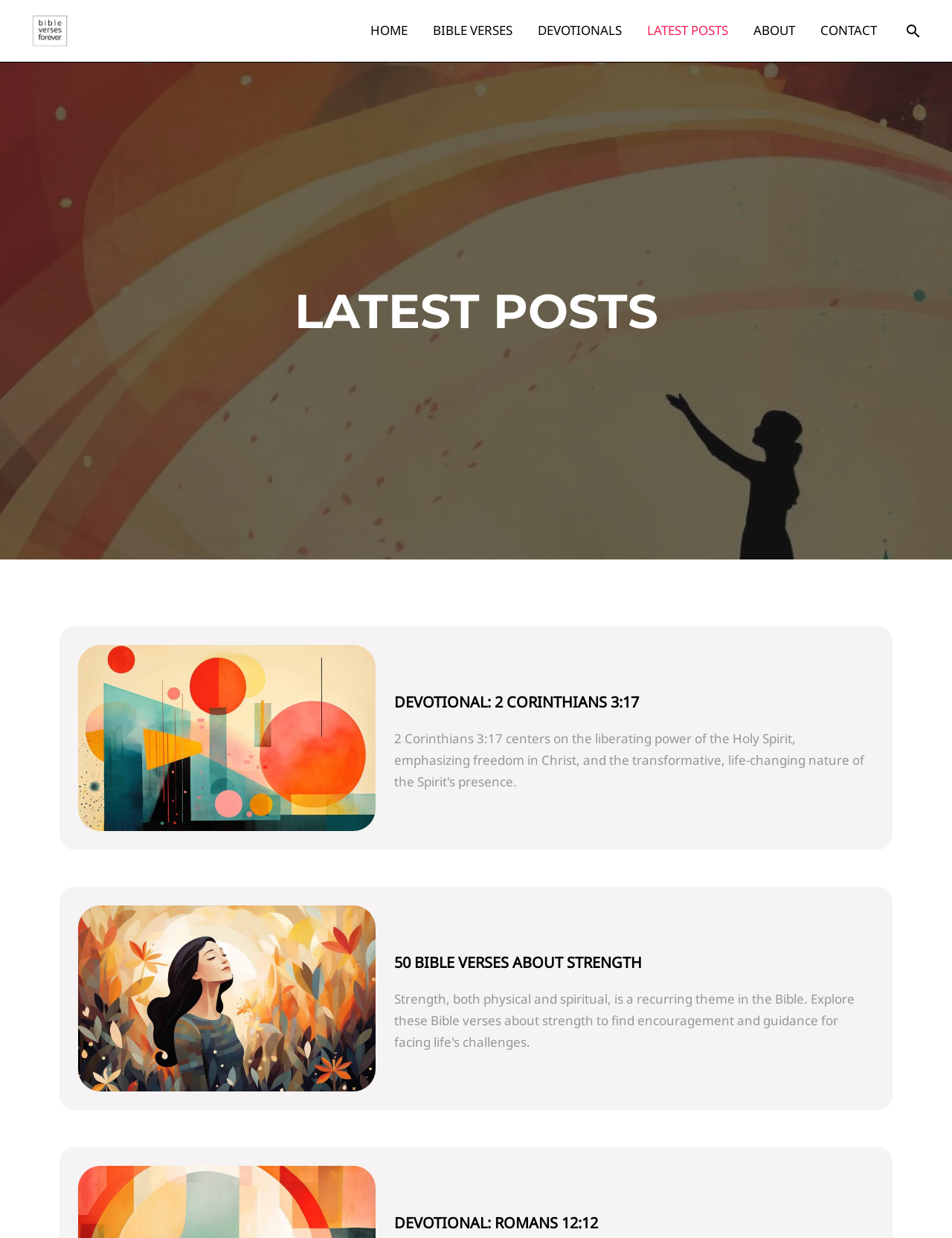Review the image closely and give a comprehensive answer to the question: What is the topic of the second latest post?

The topic of the second latest post can be determined by reading the text of the link, which is 'DEVOTIONAL: 2 CORINTHIANS 3:17'.